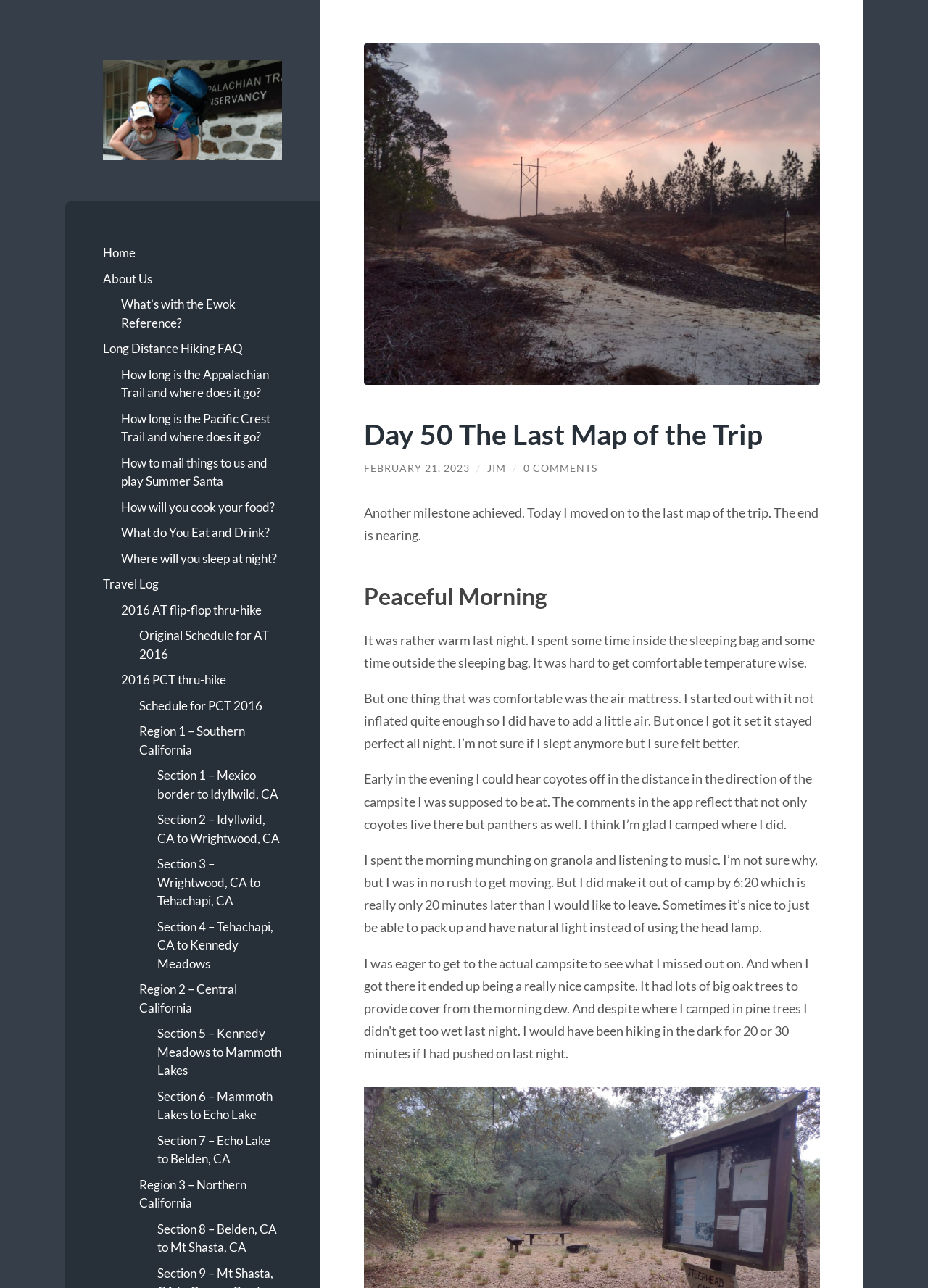Reply to the question with a single word or phrase:
What time did the author leave camp?

6:20